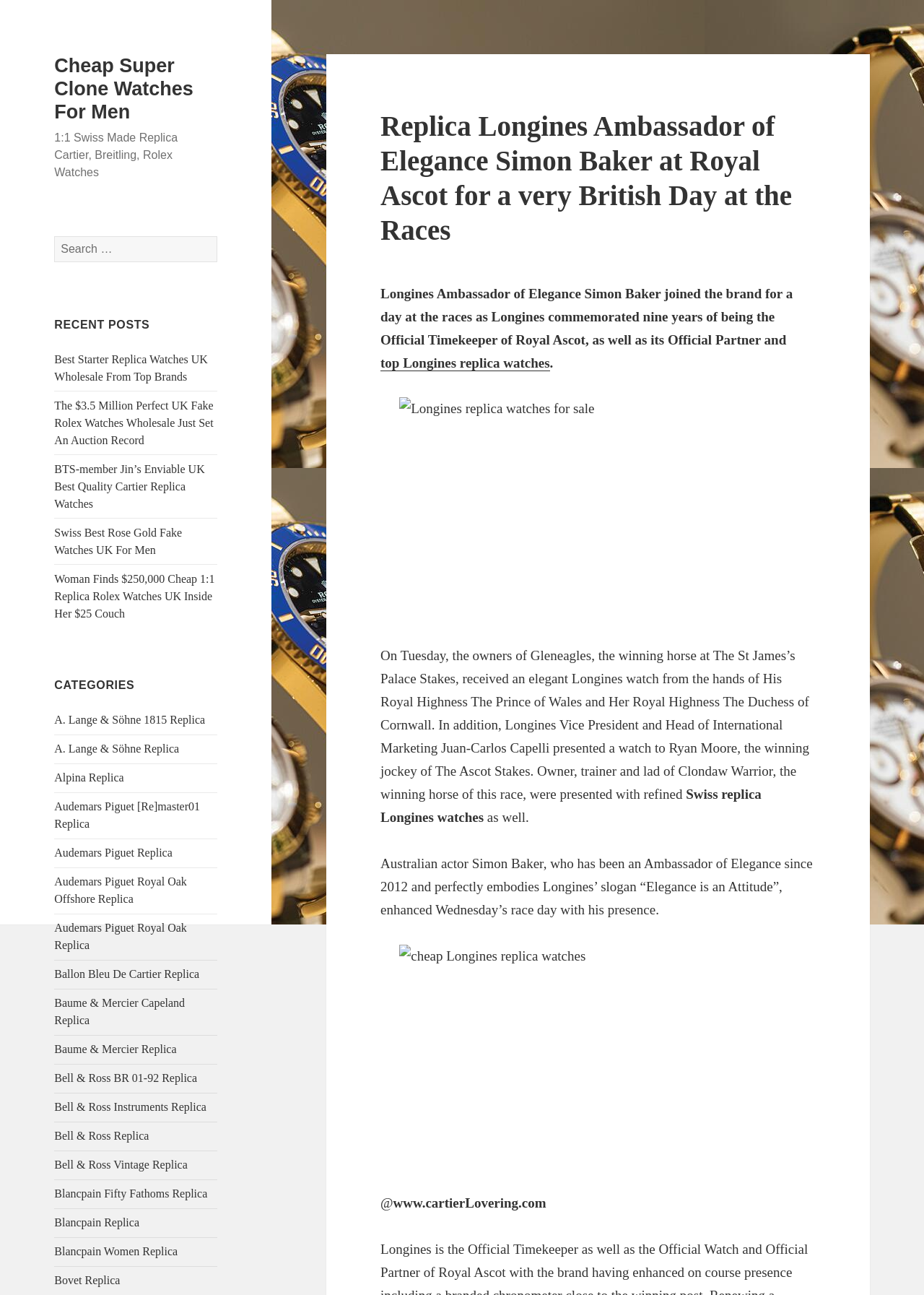Describe the webpage in detail, including text, images, and layout.

This webpage is about Longines Ambassador of Elegance Simon Baker at Royal Ascot for a very British Day at the Races. At the top, there is a header section with a search bar and a navigation menu. The search bar is located at the top left, with a search button to its right. Below the search bar, there are several links to recent posts, including "Best Starter Replica Watches UK Wholesale From Top Brands" and "Woman Finds $250,000 Cheap 1:1 Replica Rolex Watches UK Inside Her $25 Couch".

To the right of the recent posts, there is a section titled "CATEGORIES" with numerous links to different watch brands, such as A. Lange & Söhne, Audemars Piguet, and Cartier. 

The main content of the webpage is an article about Simon Baker's attendance at Royal Ascot as a Longines Ambassador of Elegance. The article is divided into several paragraphs, with two images of Longines replica watches embedded within the text. The article describes Longines' commemoration of nine years as the Official Timekeeper of Royal Ascot and its partnership with the event. It also mentions the presentation of Longines watches to the owners of the winning horses and the winning jockey.

At the bottom of the article, there is a link to "top Longines replica watches" and a mention of the website "www.cartierLovering.com".